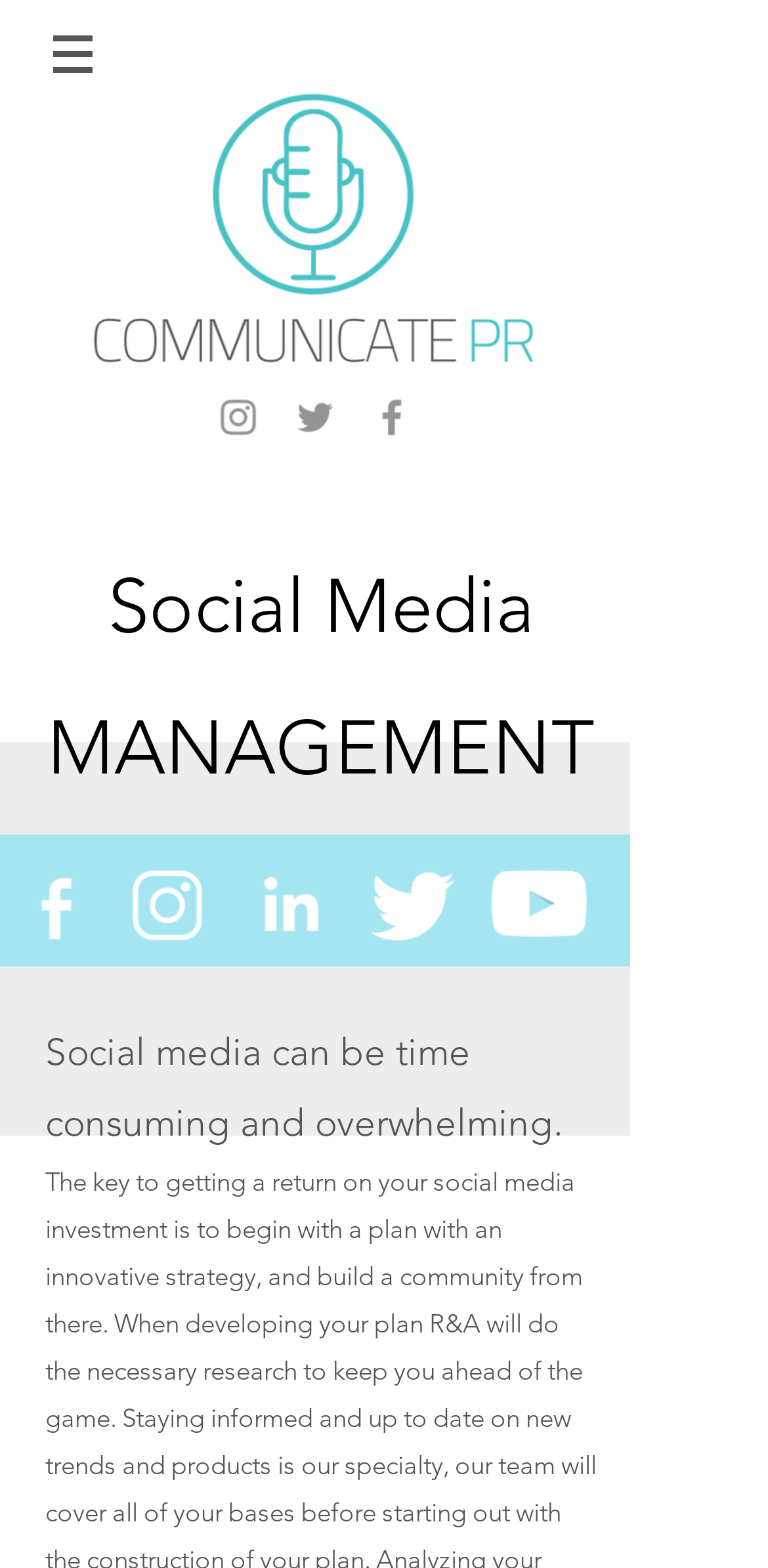Deliver a detailed narrative of the webpage's visual and textual elements.

The webpage is about Online Communication and Social Media Management, with a prominent logo of Communicate PR at the top left corner. Below the logo, there is a navigation menu labeled "Site" with a button that has a popup menu. The navigation menu is positioned at the top left of the page.

On the top right side, there is a social bar with three links to popular social media platforms: Instagram, Twitter, and Facebook. Each link has an accompanying image of the respective platform's logo.

Further down the page, there is a heading that reads "Social Media MANAGEMENT" in a prominent font. Below the heading, there is a paragraph of text that explains the challenges of social media, stating that it can be time-consuming and overwhelming.

Overall, the webpage appears to be a landing page for a social media management service, with a clear focus on online communication and social media solutions.